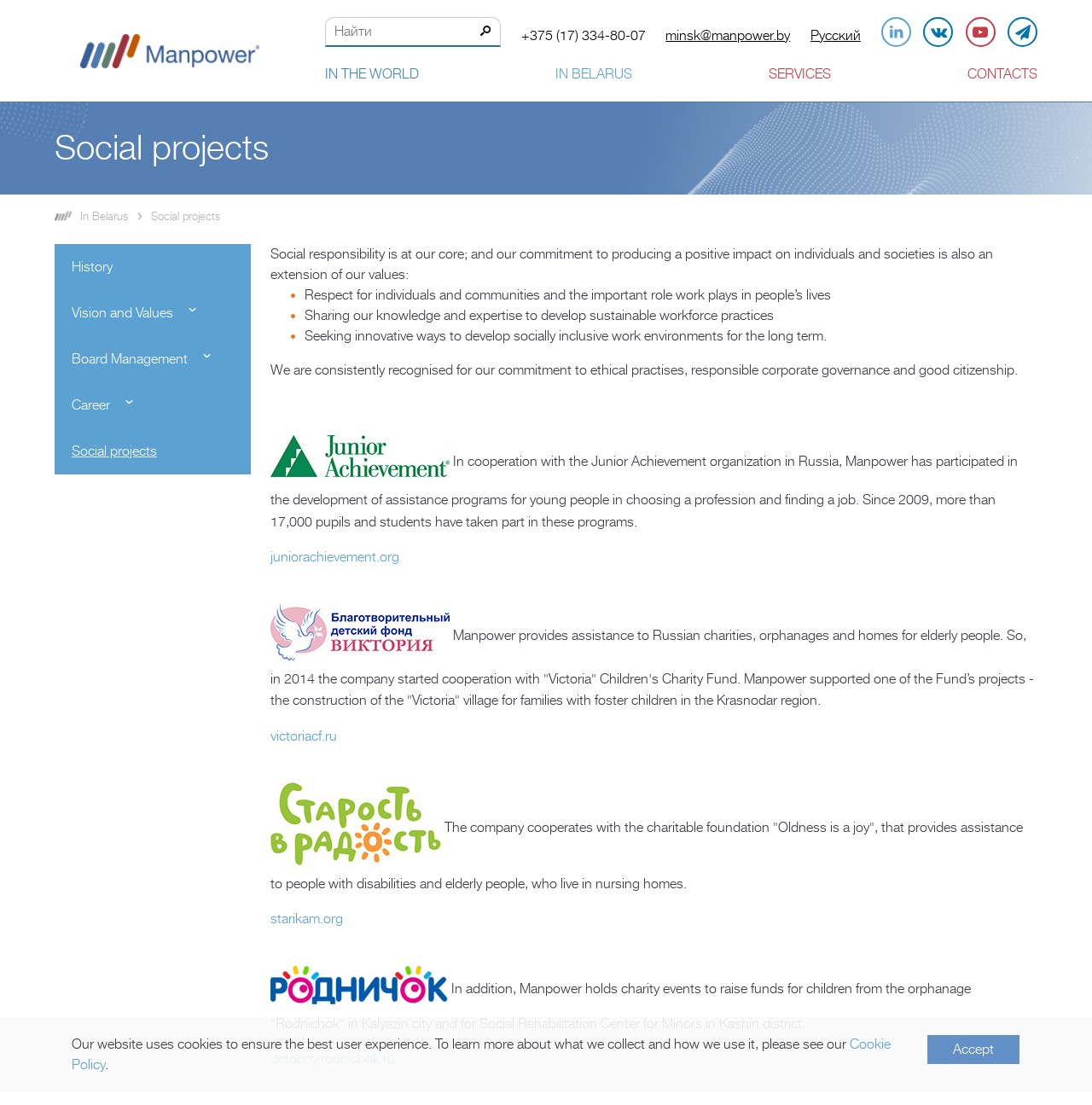Locate the bounding box coordinates of the clickable element to fulfill the following instruction: "Visit the 'IN THE WORLD' page". Provide the coordinates as four float numbers between 0 and 1 in the format [left, top, right, bottom].

[0.297, 0.06, 0.383, 0.074]